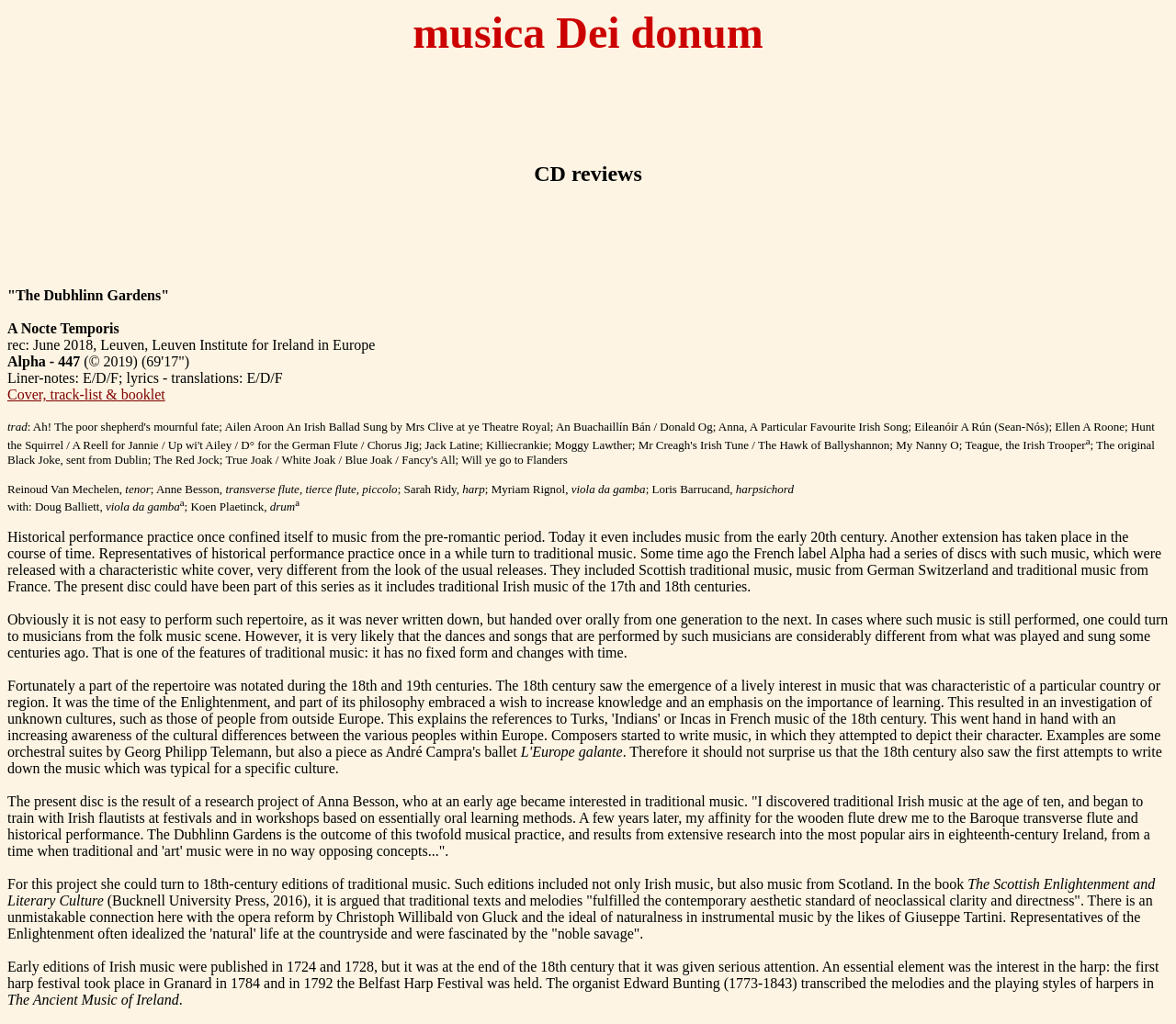Who is the tenor in the CD?
Provide a detailed and well-explained answer to the question.

The tenor in the CD is Reinoud Van Mechelen, which is mentioned in the StaticText element with bounding box coordinates [0.006, 0.47, 0.106, 0.484] and OCR text 'Reinoud Van Mechelen,'.